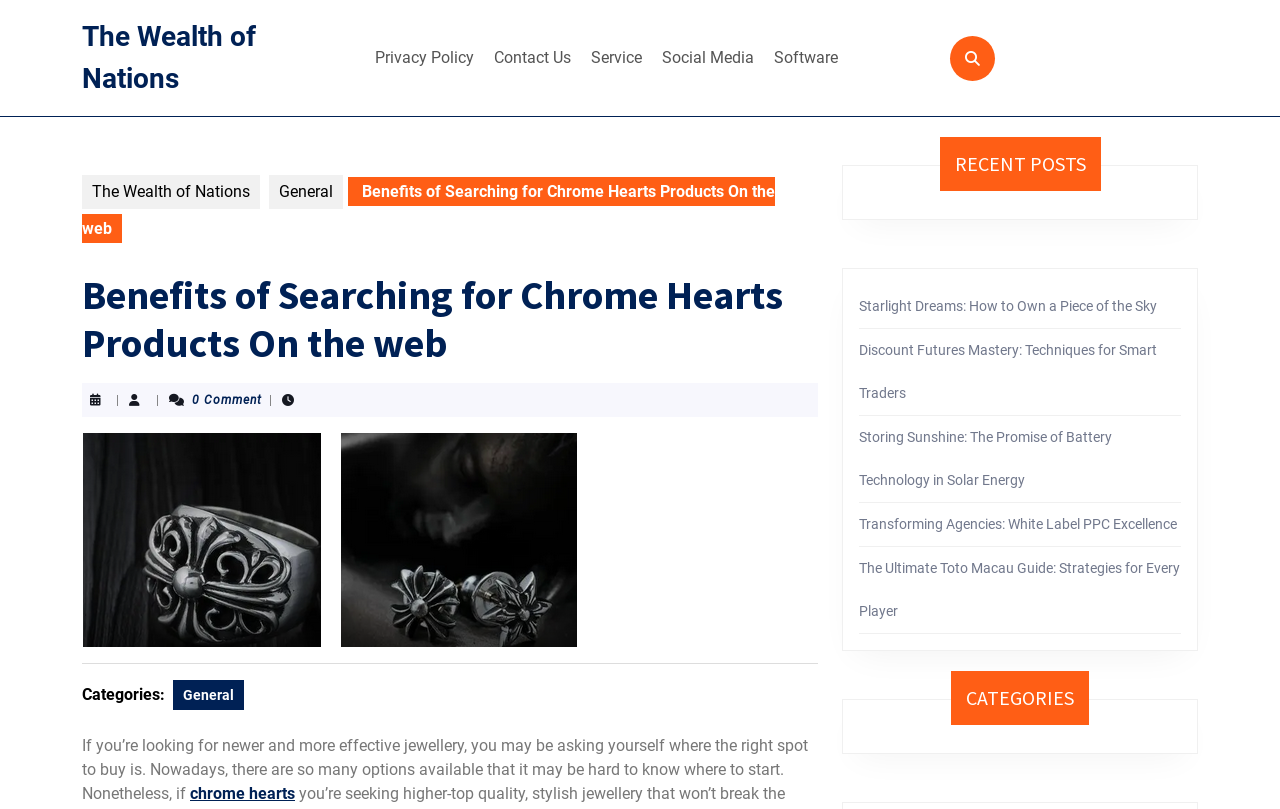What is the text below the post thumbnail image?
Use the information from the screenshot to give a comprehensive response to the question.

The post thumbnail image is located on the left side of the webpage. Below the image is a block of text that starts with 'If you’re looking for newer and more effective jewellery...'.